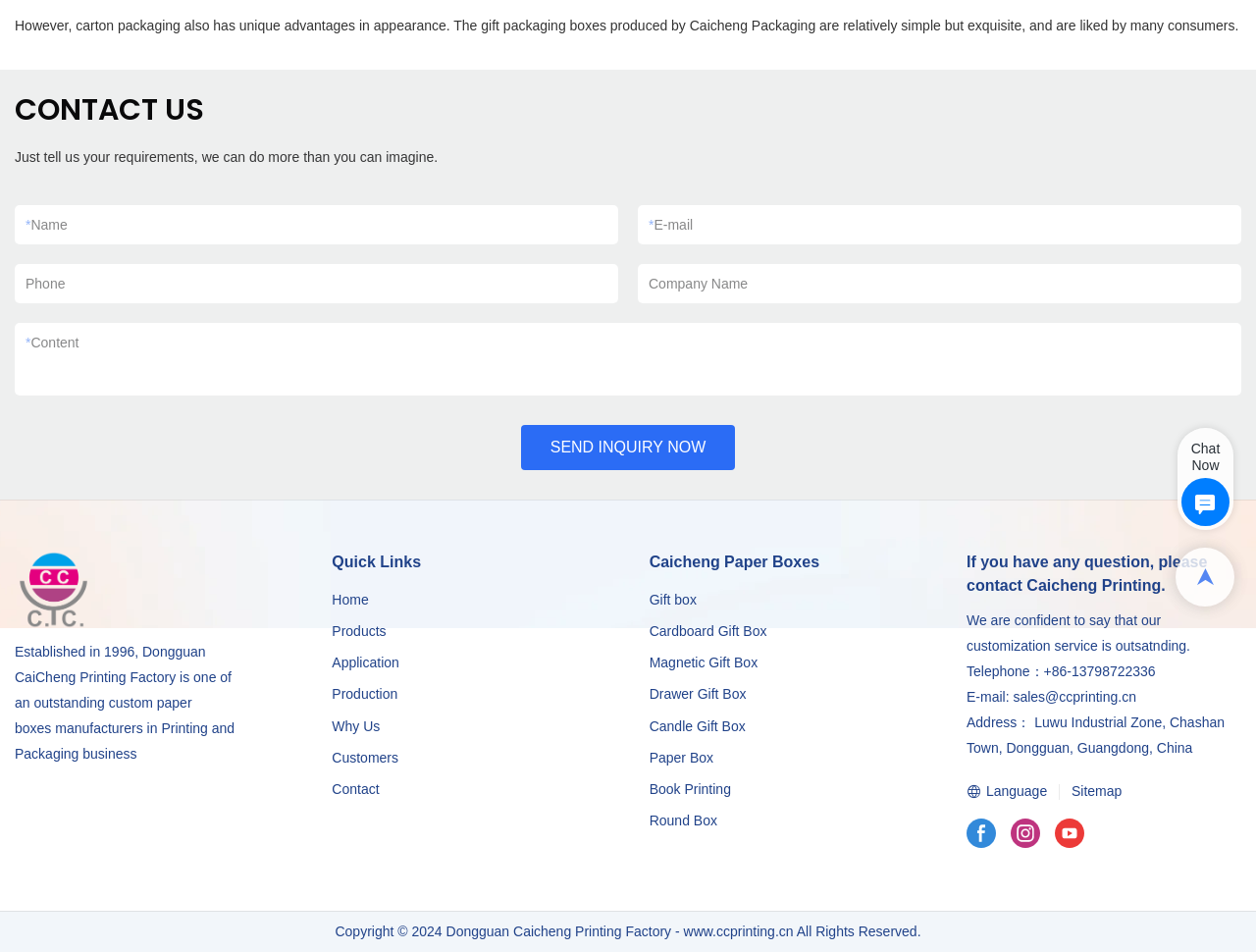Find the bounding box coordinates for the HTML element described as: "Services". The coordinates should consist of four float values between 0 and 1, i.e., [left, top, right, bottom].

None